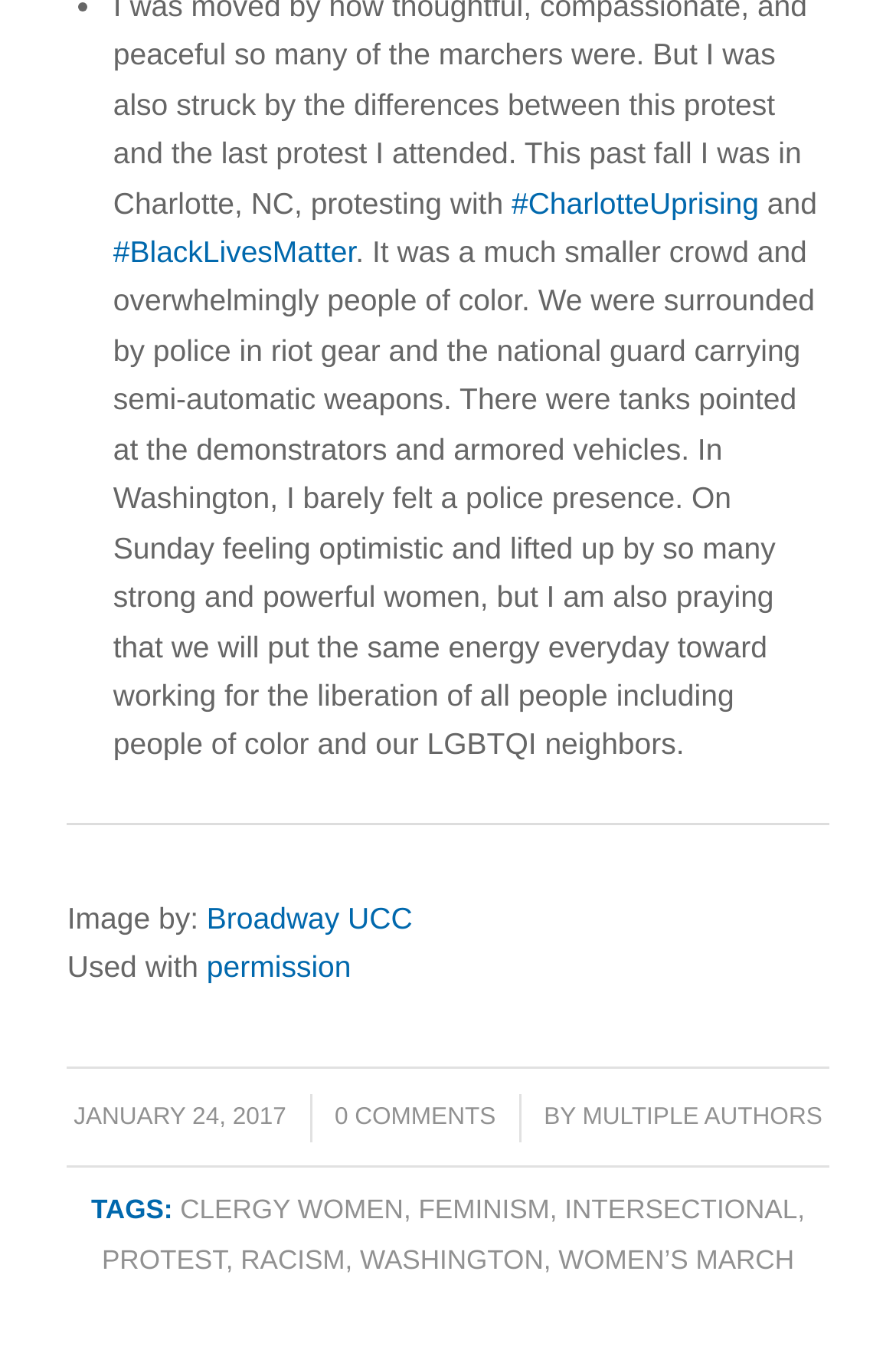How many comments are there on the article?
Using the image provided, answer with just one word or phrase.

0